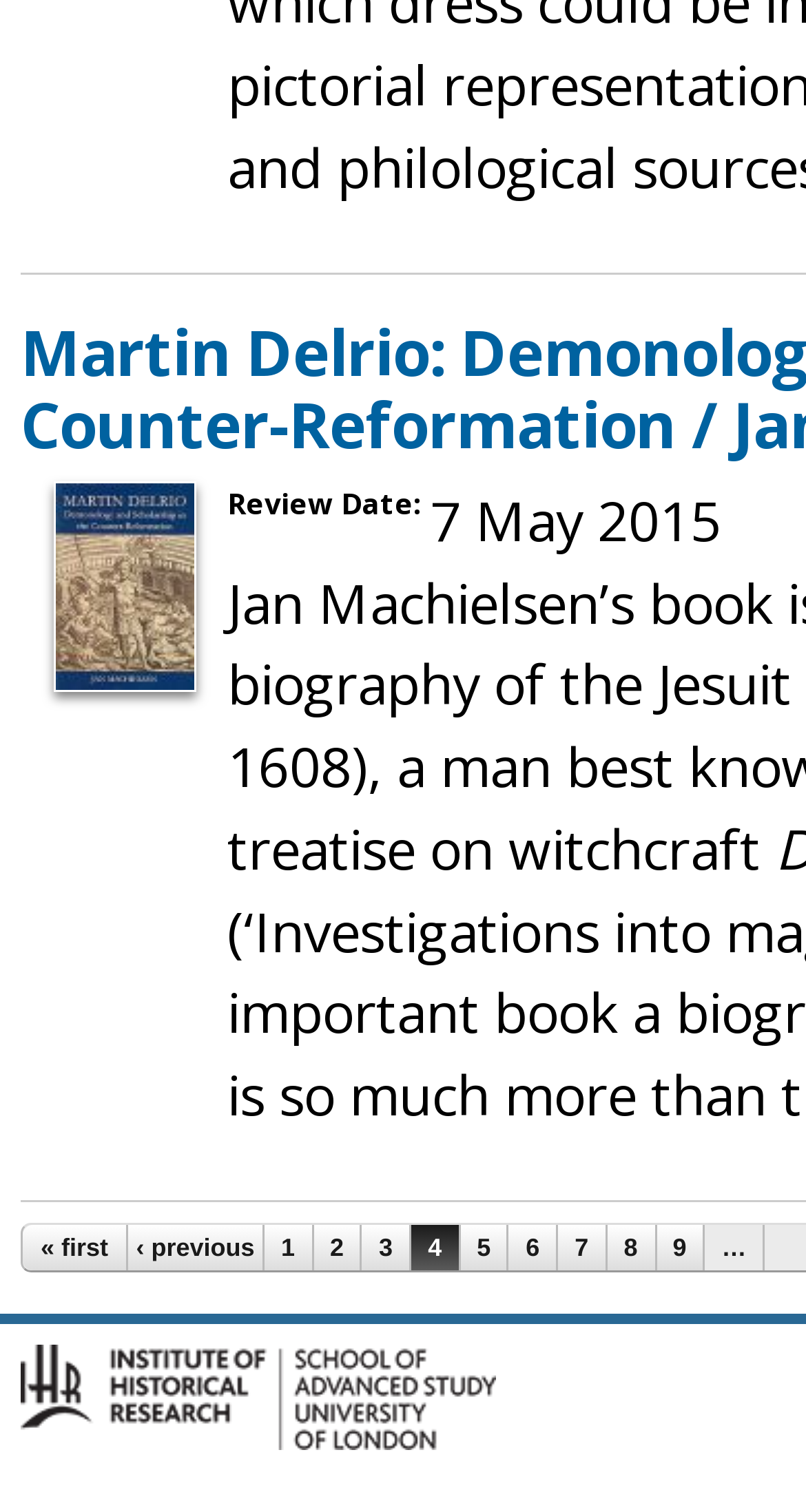Identify the bounding box coordinates of the region I need to click to complete this instruction: "go to previous page".

[0.159, 0.81, 0.326, 0.841]